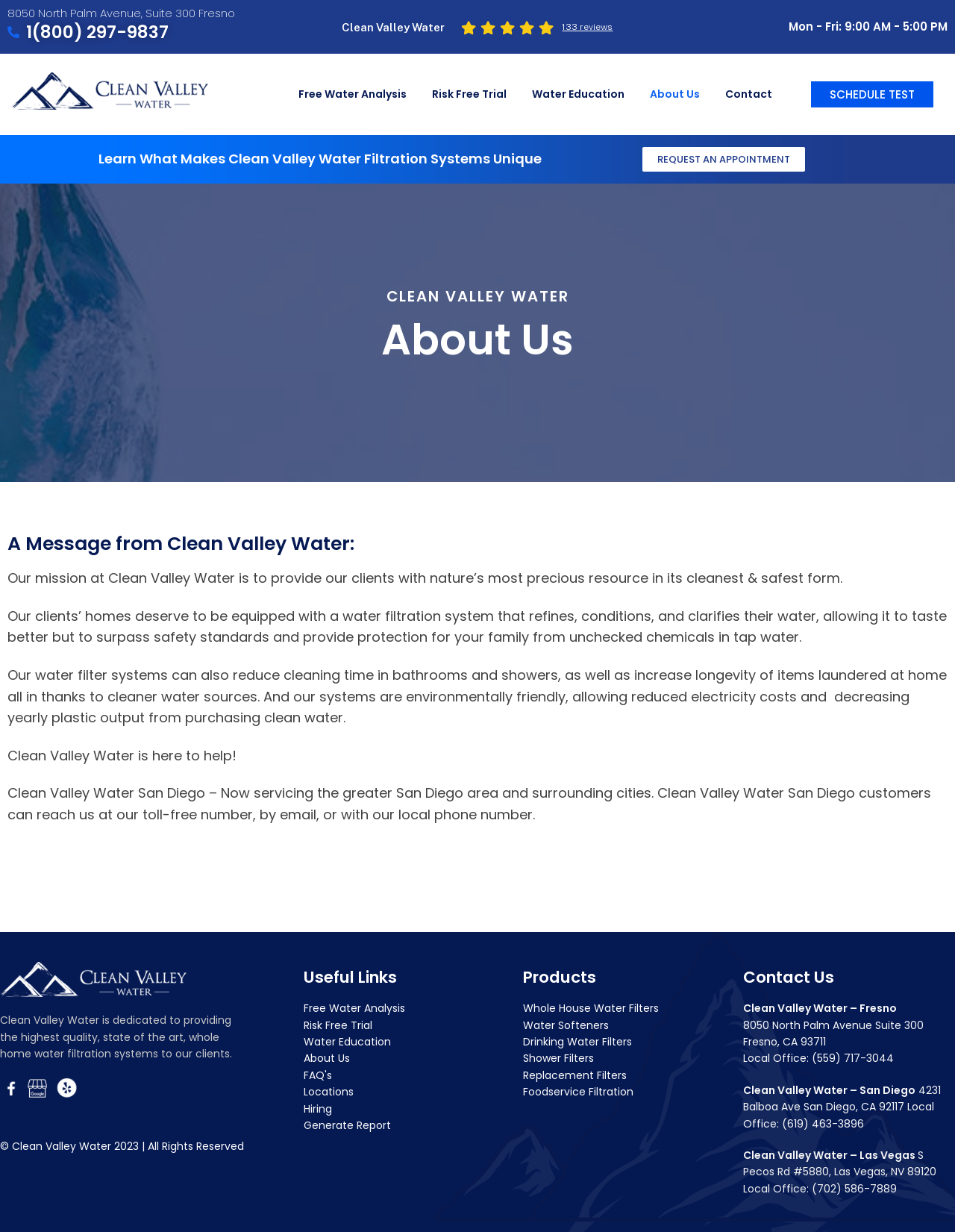Please locate the bounding box coordinates for the element that should be clicked to achieve the following instruction: "Click the 'Free Water Analysis' link". Ensure the coordinates are given as four float numbers between 0 and 1, i.e., [left, top, right, bottom].

[0.299, 0.068, 0.439, 0.085]